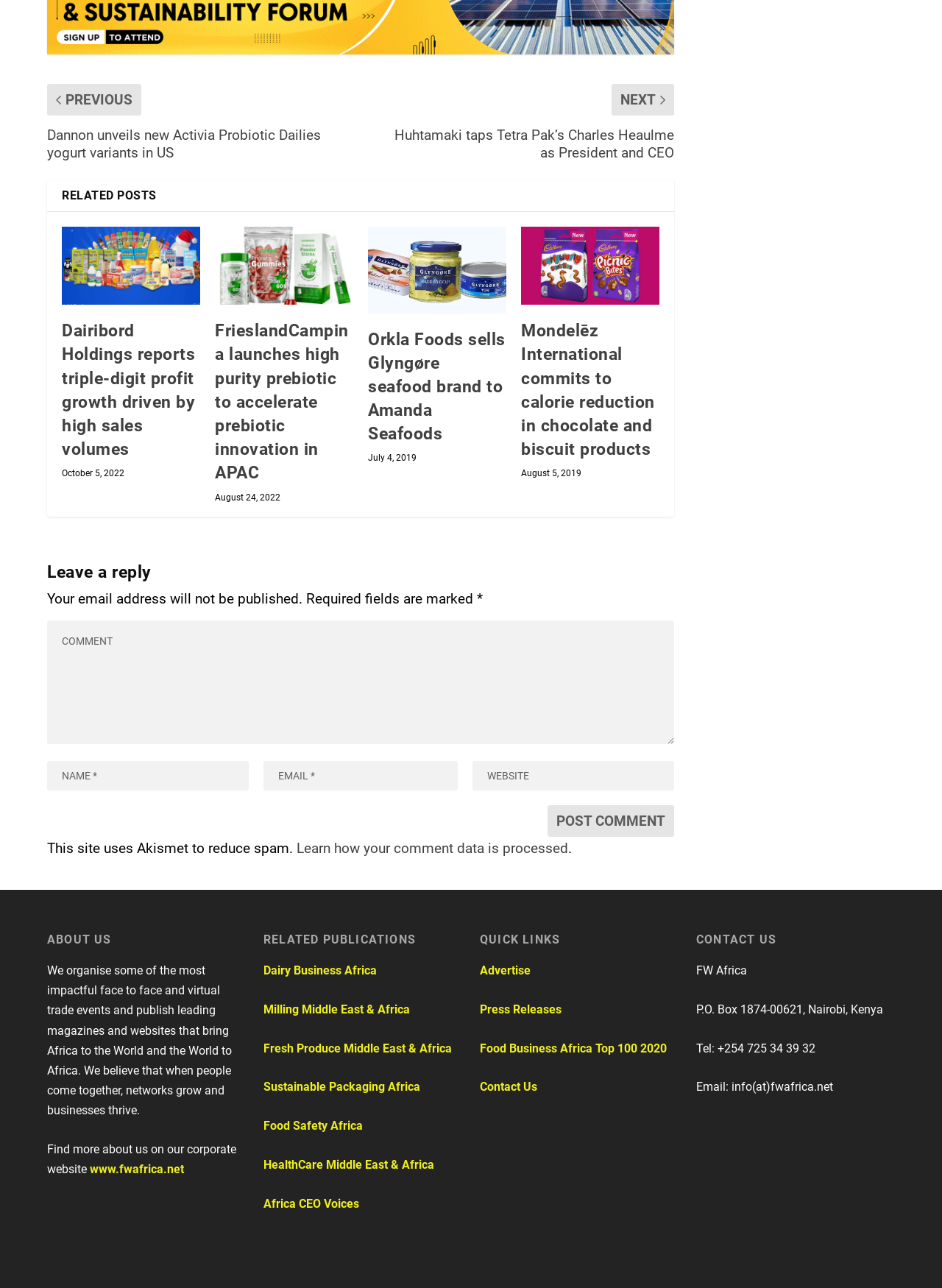Determine the bounding box for the UI element that matches this description: "Press Releases".

[0.509, 0.778, 0.596, 0.789]